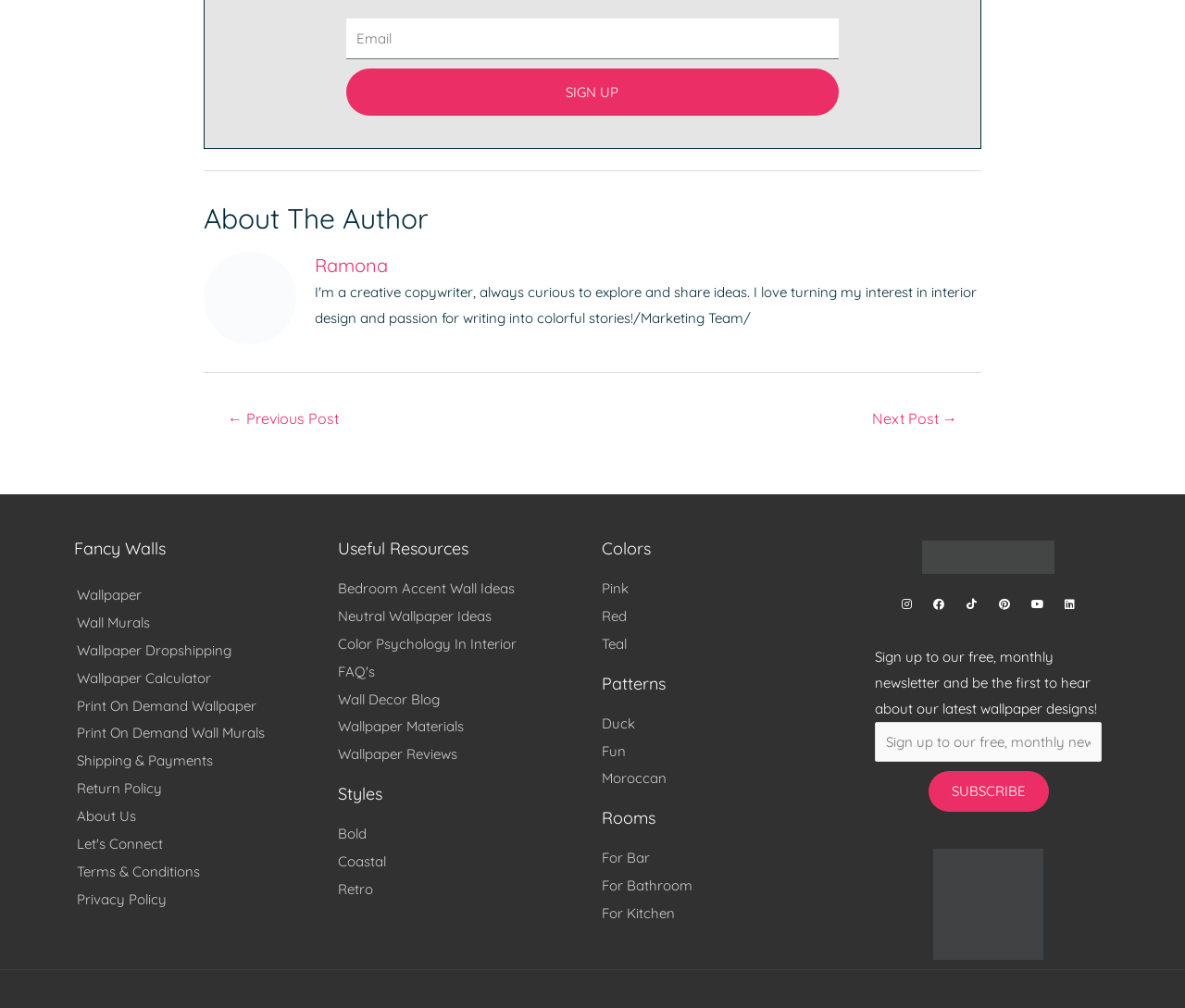Ascertain the bounding box coordinates for the UI element detailed here: "alt="FacyWalls accepted payment options"". The coordinates should be provided as [left, top, right, bottom] with each value being a float between 0 and 1.

[0.73, 0.842, 0.938, 0.952]